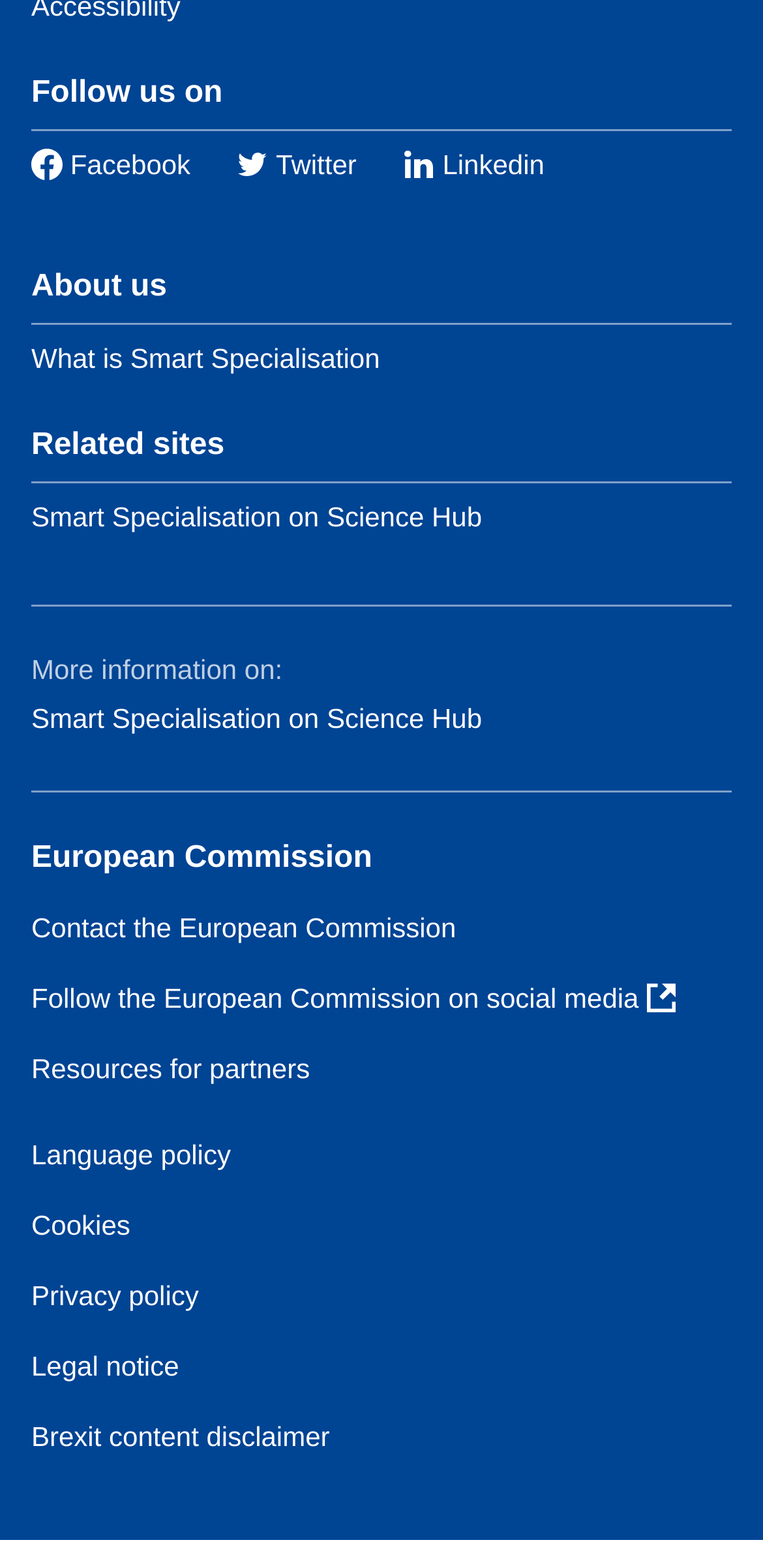Respond to the question below with a single word or phrase:
How many links are there under 'More information on:'?

2